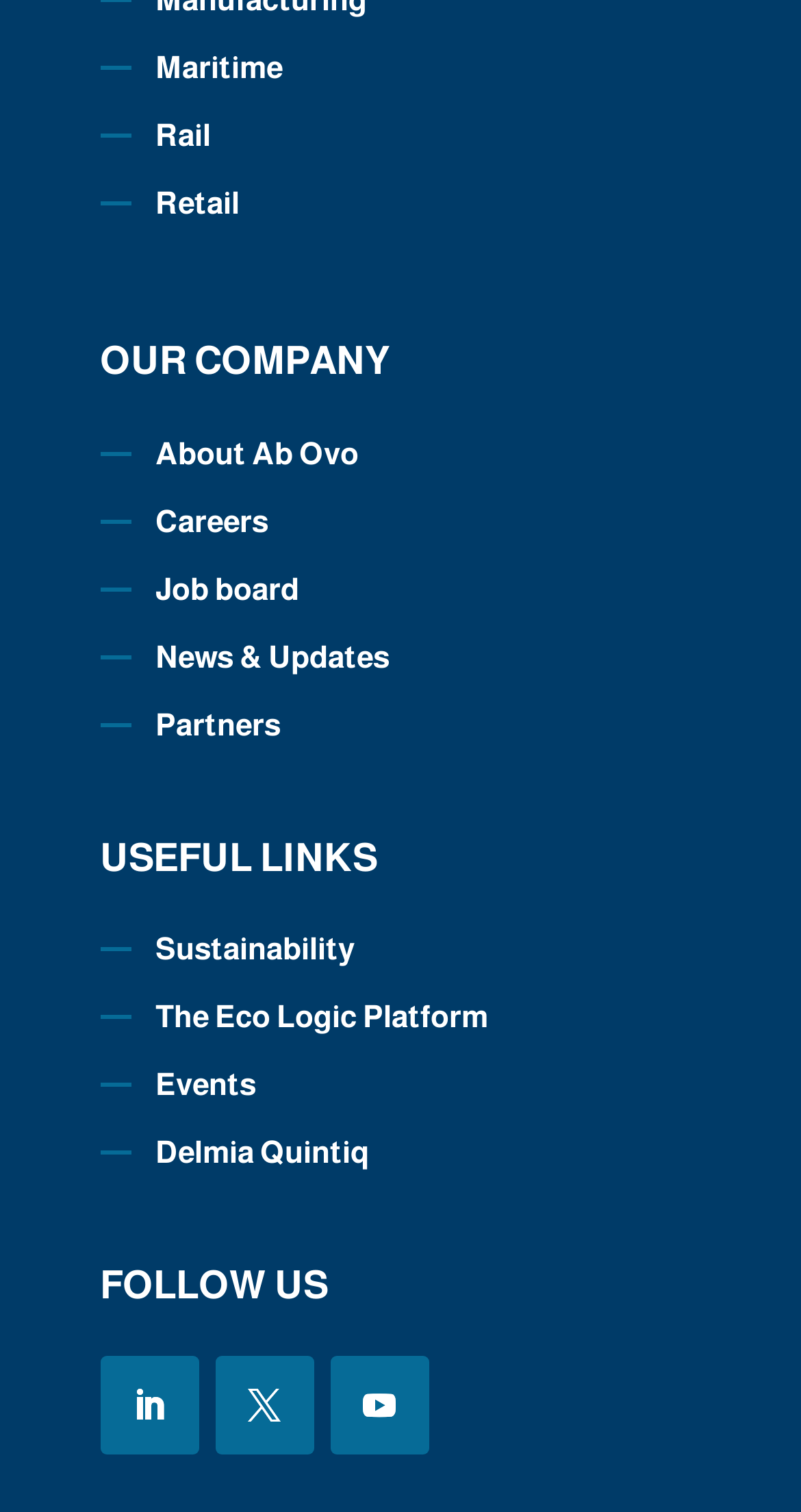Show the bounding box coordinates of the element that should be clicked to complete the task: "Click the menu button".

None